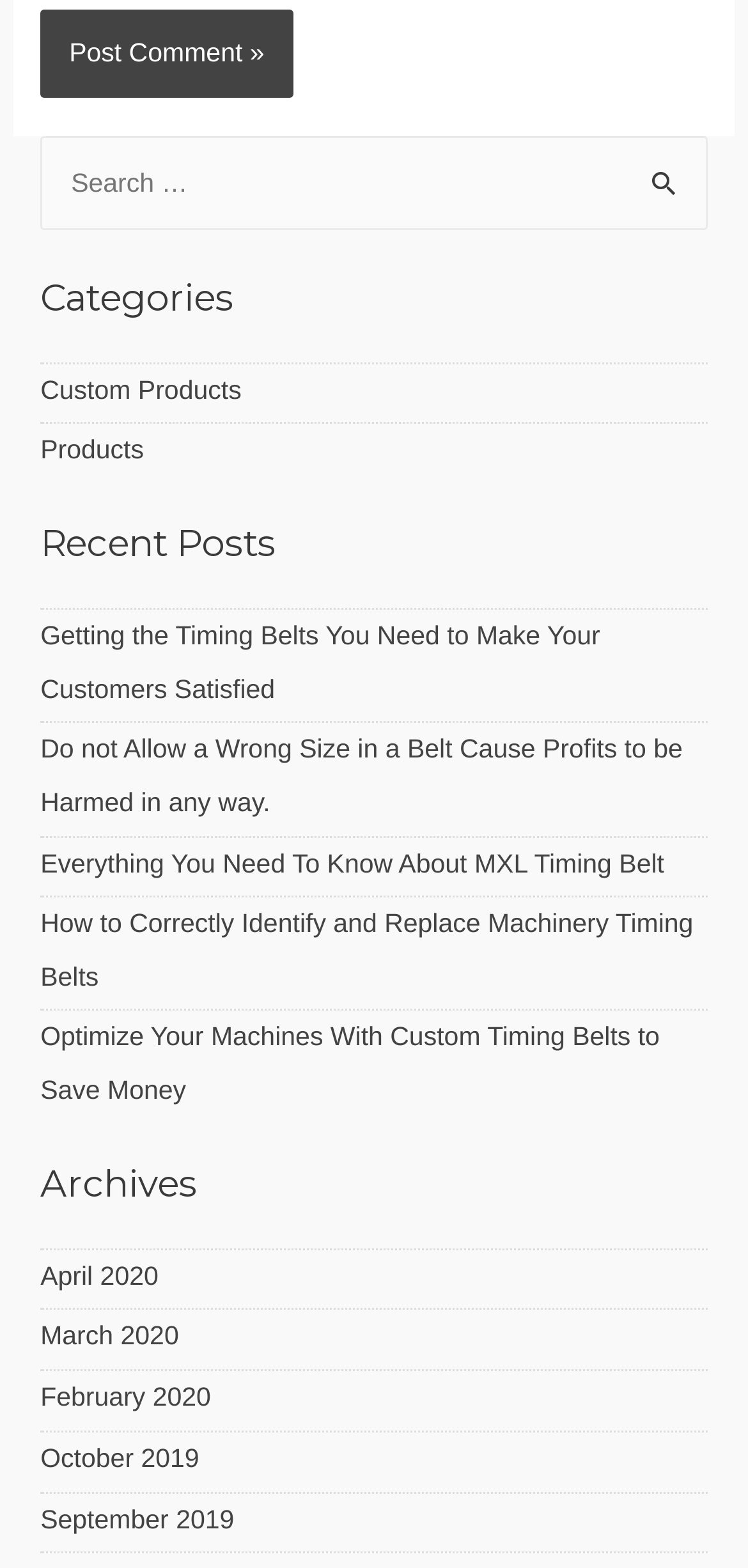From the image, can you give a detailed response to the question below:
What is the title of the latest post?

I looked at the links under the 'Recent Posts' heading and found the first link, which is 'Getting the Timing Belts You Need to Make Your Customers Satisfied'. This is likely the latest post since it is listed first.